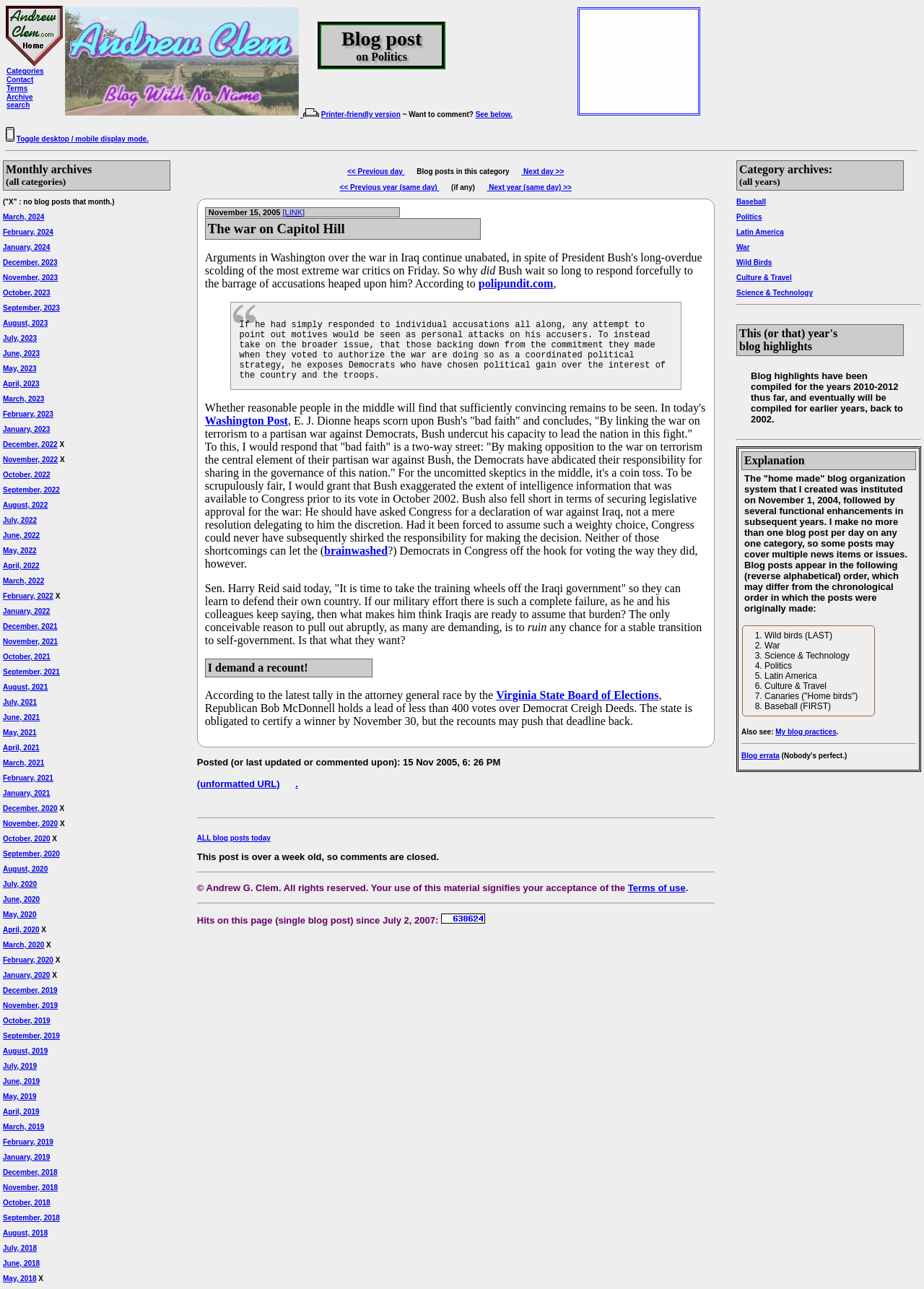What is the topic of the blog post?
Refer to the image and provide a concise answer in one word or phrase.

Politics